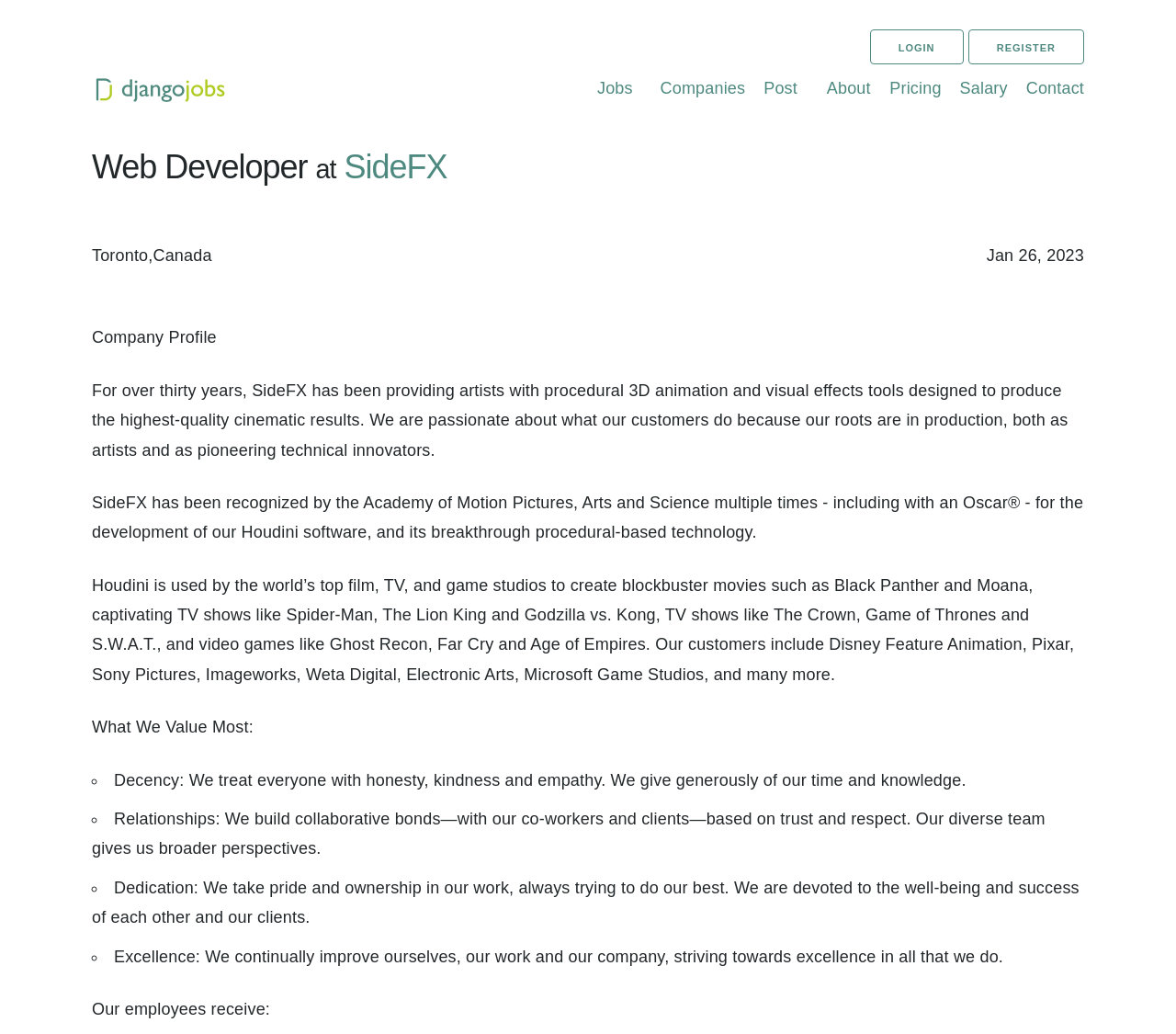What is the company name of the web developer?
Give a detailed response to the question by analyzing the screenshot.

The company name can be found in the heading 'Web Developer at SideFX' and also in the link 'SideFX' which is a part of the heading.